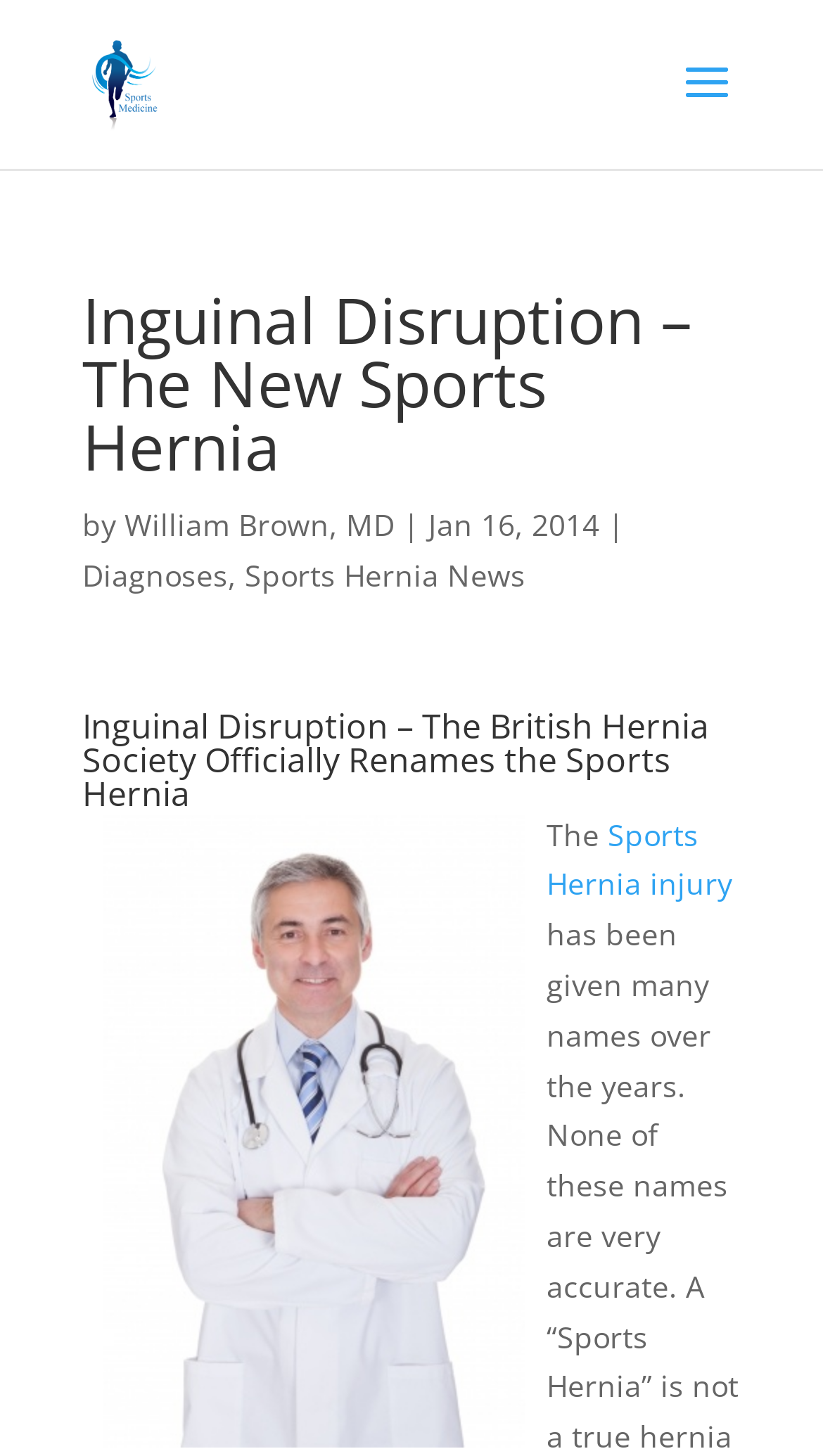Based on the element description: "Sports Hernia News", identify the UI element and provide its bounding box coordinates. Use four float numbers between 0 and 1, [left, top, right, bottom].

[0.297, 0.381, 0.638, 0.408]